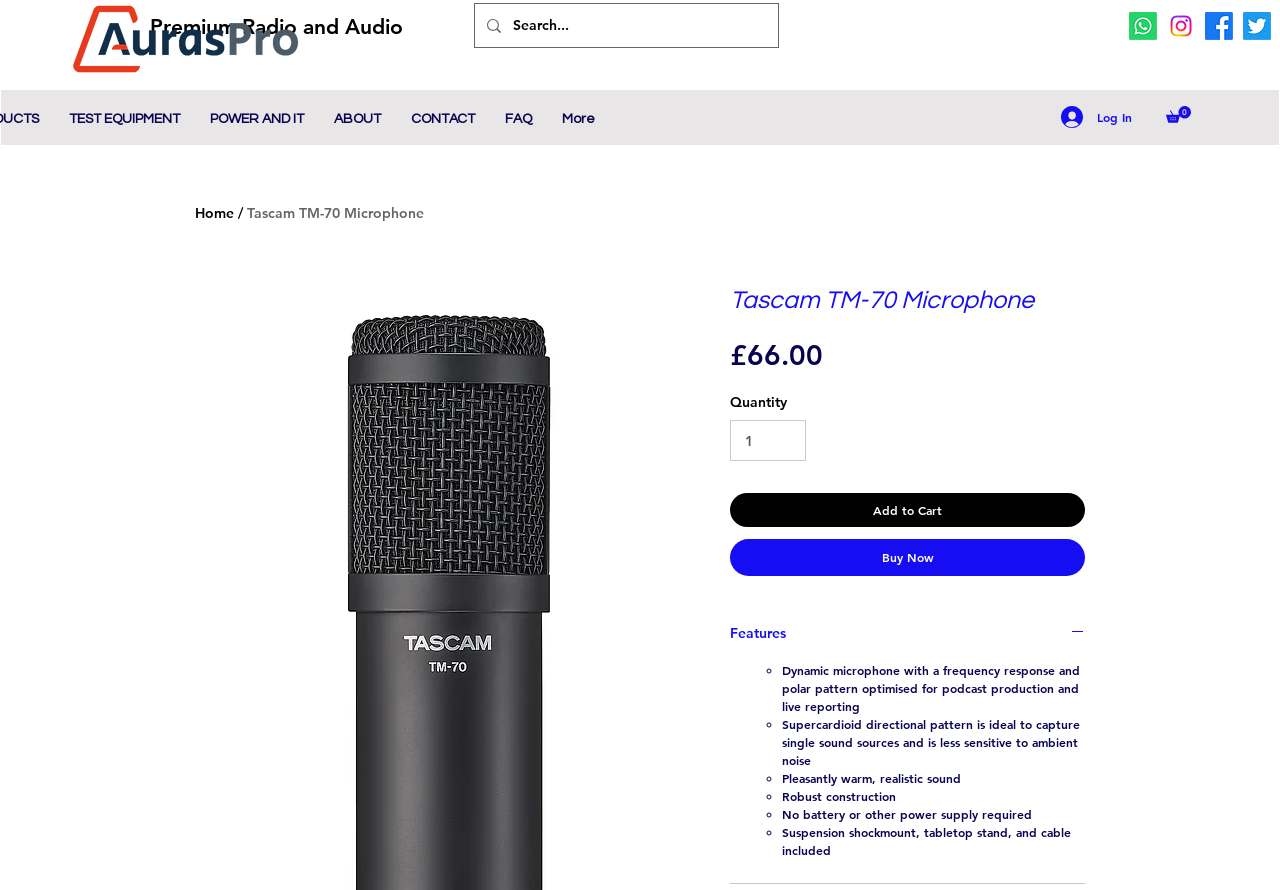Provide the bounding box coordinates for the UI element that is described by this text: "Tascam TM-70 Microphone". The coordinates should be in the form of four float numbers between 0 and 1: [left, top, right, bottom].

[0.193, 0.229, 0.331, 0.249]